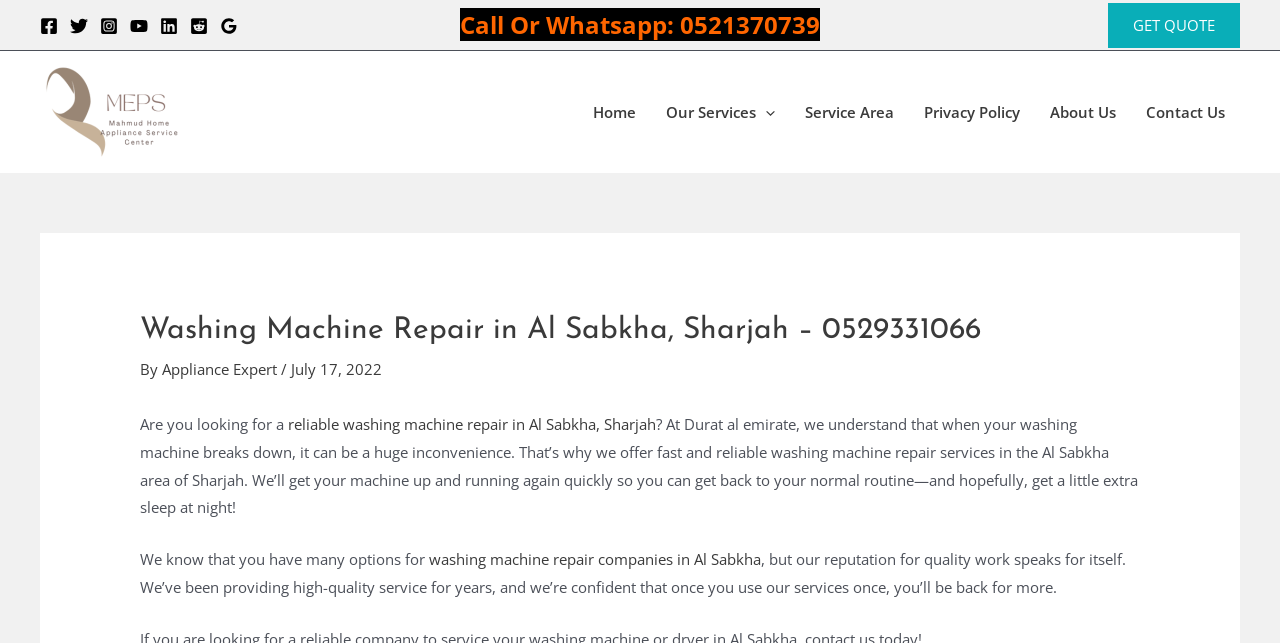Could you highlight the region that needs to be clicked to execute the instruction: "Visit Home page"?

[0.452, 0.12, 0.509, 0.229]